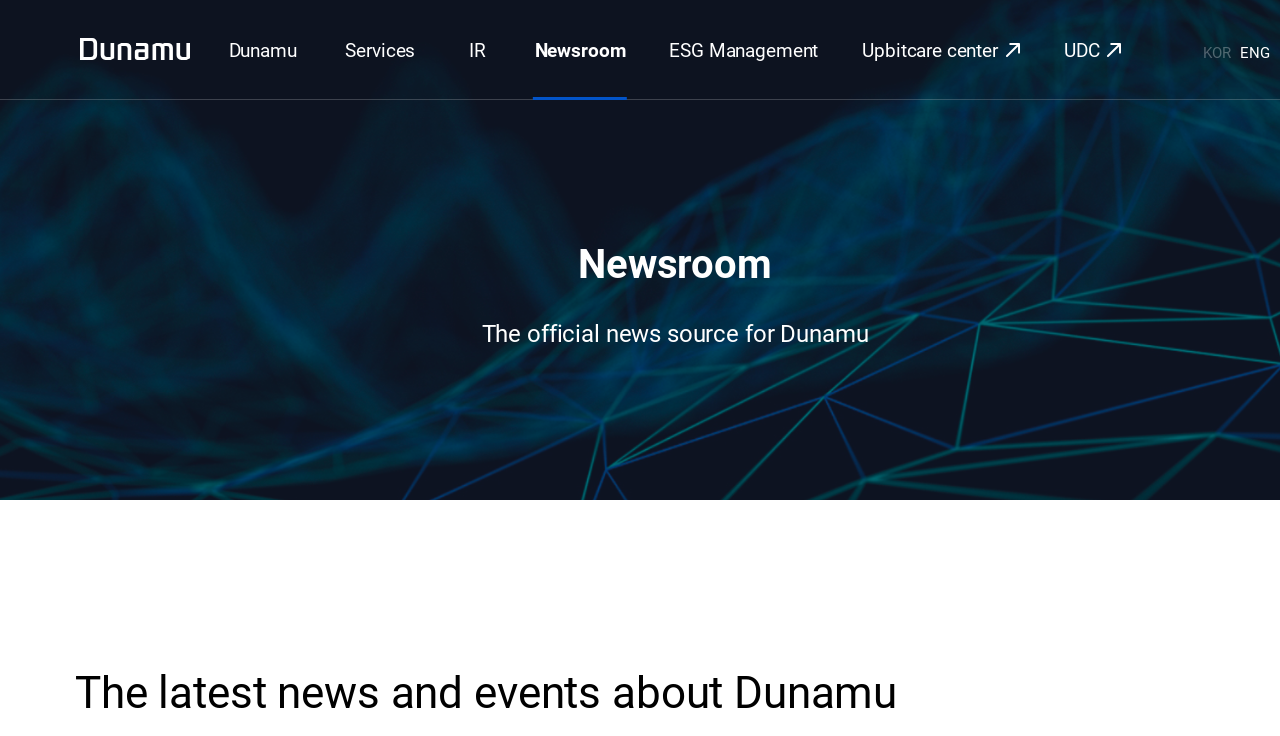Please provide a detailed answer to the question below based on the screenshot: 
How many language options are available?

The language options are located at the top-right corner of the webpage, where two links 'KOR' and 'ENG' are provided, indicating that there are two language options available.